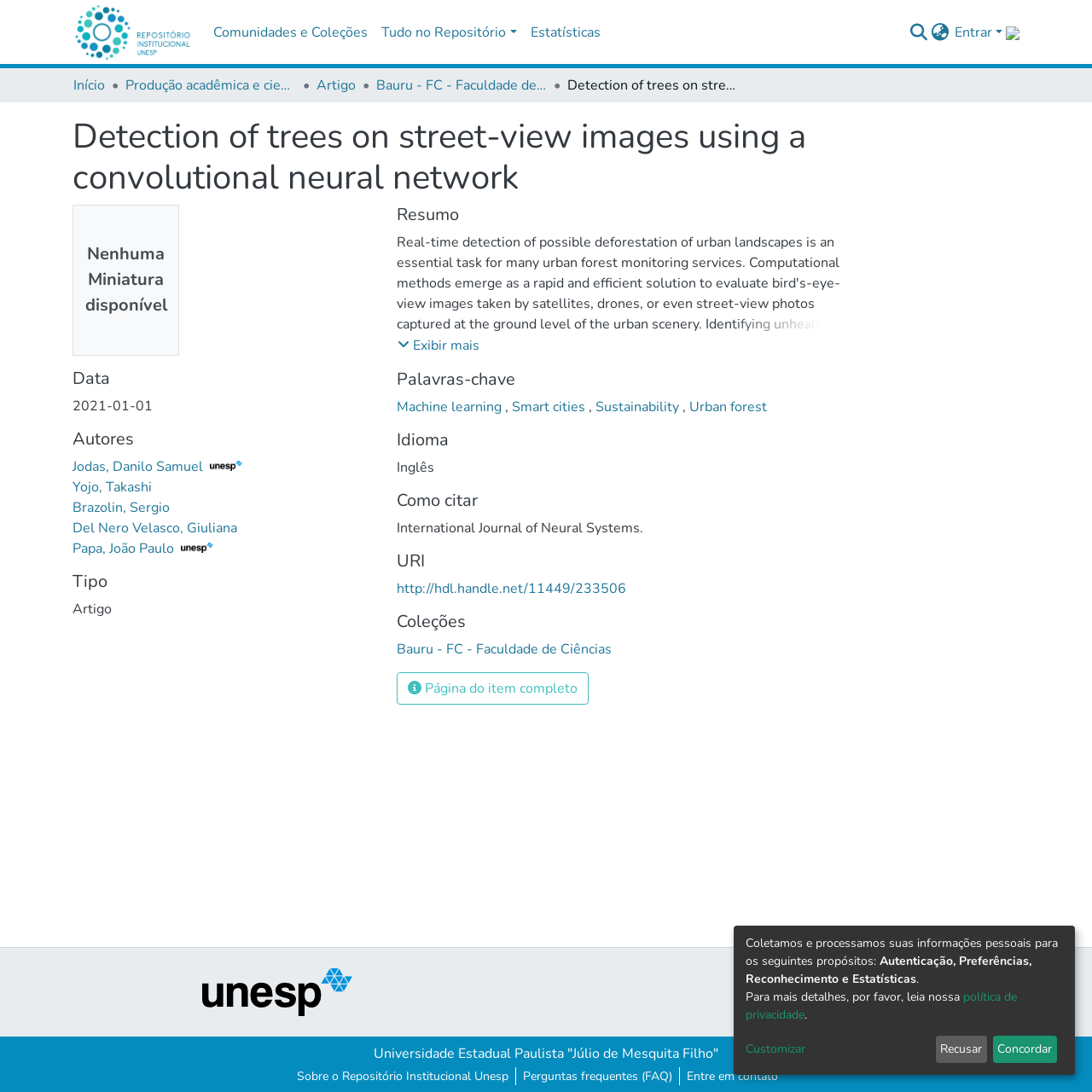Using the information from the screenshot, answer the following question thoroughly:
What is the publication date of the article?

I found the answer by looking at the 'Data' section, where the publication date is listed as '2021-01-01'.